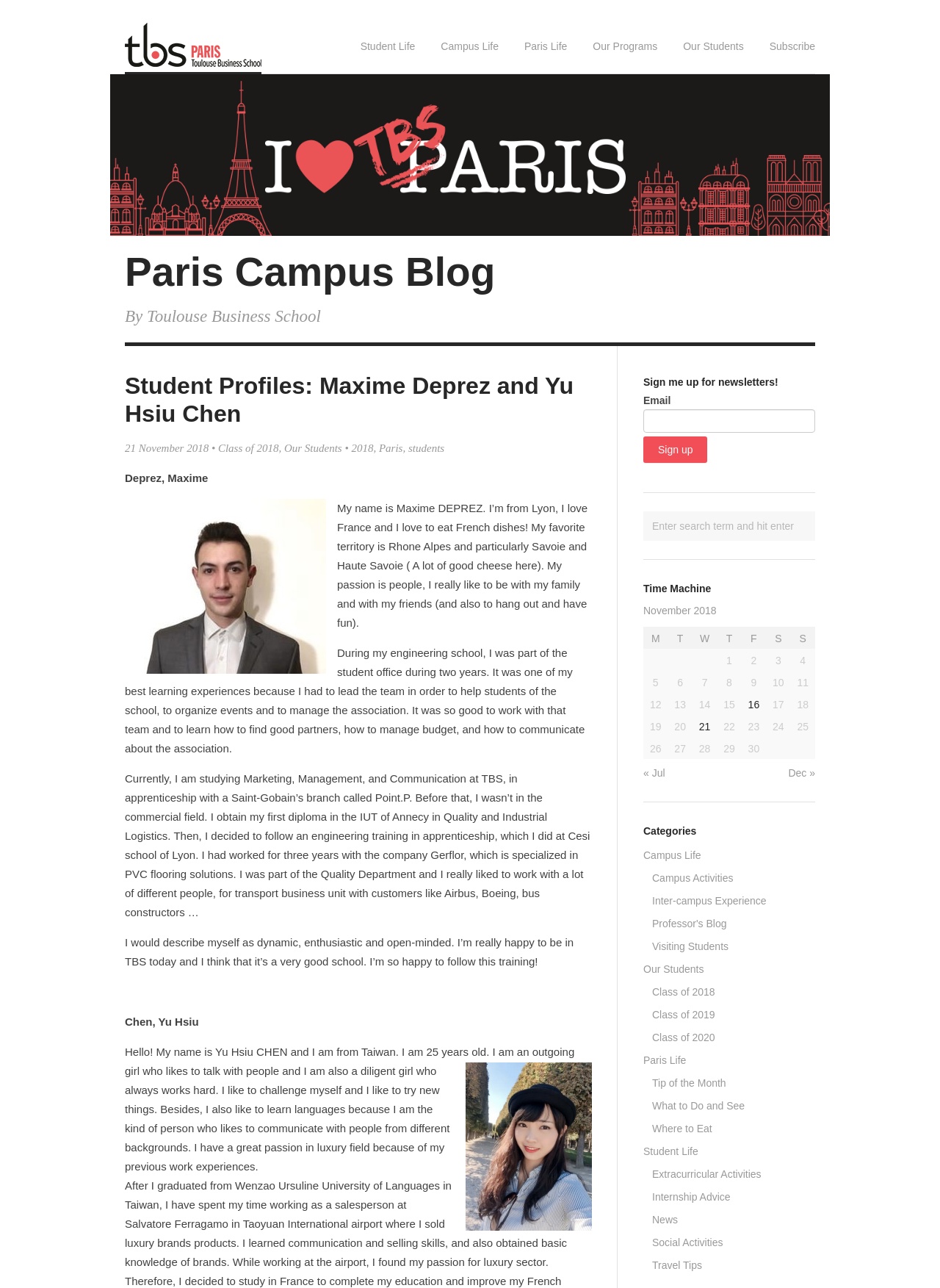Identify the coordinates of the bounding box for the element described below: "Student Life". Return the coordinates as four float numbers between 0 and 1: [left, top, right, bottom].

[0.383, 0.023, 0.442, 0.058]